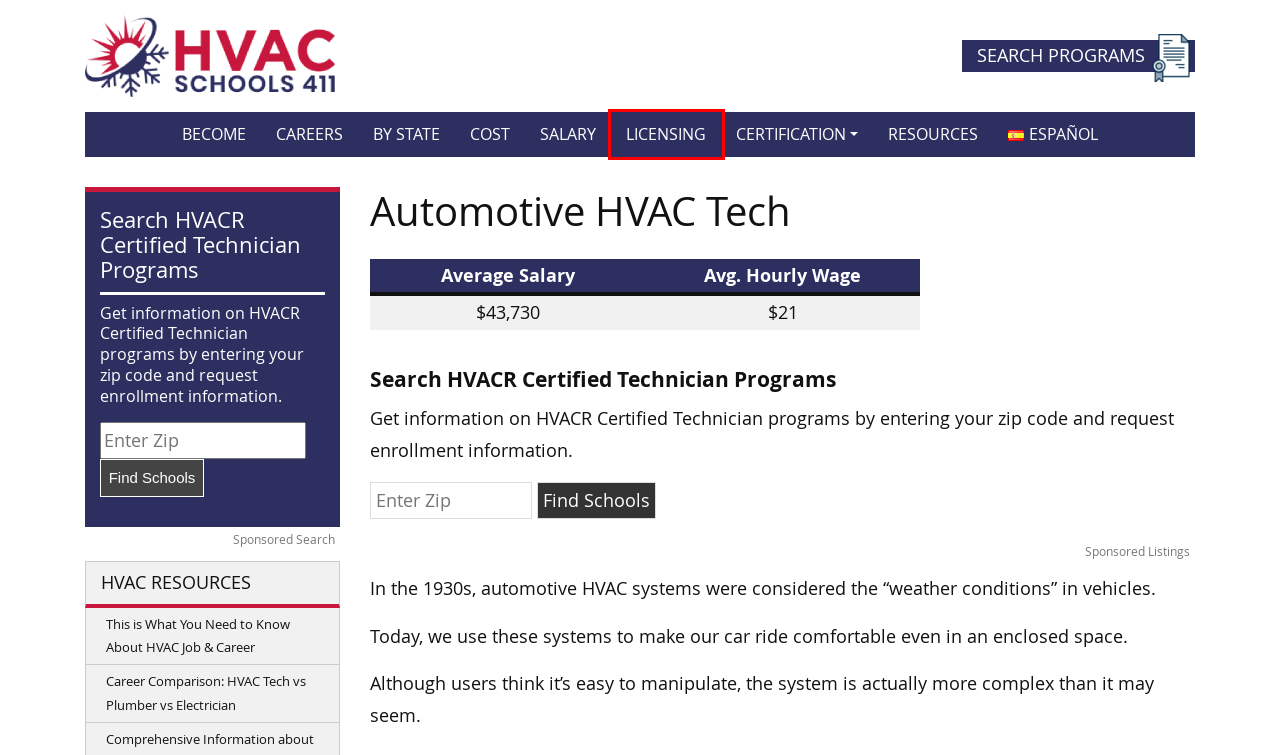Please examine the screenshot provided, which contains a red bounding box around a UI element. Select the webpage description that most accurately describes the new page displayed after clicking the highlighted element. Here are the candidates:
A. HVAC Resources: Top Notch Articles (2024 Updated)
B. Career Comparison: HVAC Tech vs Plumber vs Electrician ⋆ HVAC Schools 411
C. This is What You Need to Know About HVAC Job & Career ⋆ HVAC Schools 411
D. What Is the Average HVAC Salary? Here's an Answer for 2024
E. State-by-State Licensing Requirements for HVAC Technicians and Contractors [2024 Update]
F. Find HVAC Programs Near You
G. HVAC Info and Schools By State [2024 Update]
H. The Cost of an HVAC School [2024 Update]

E